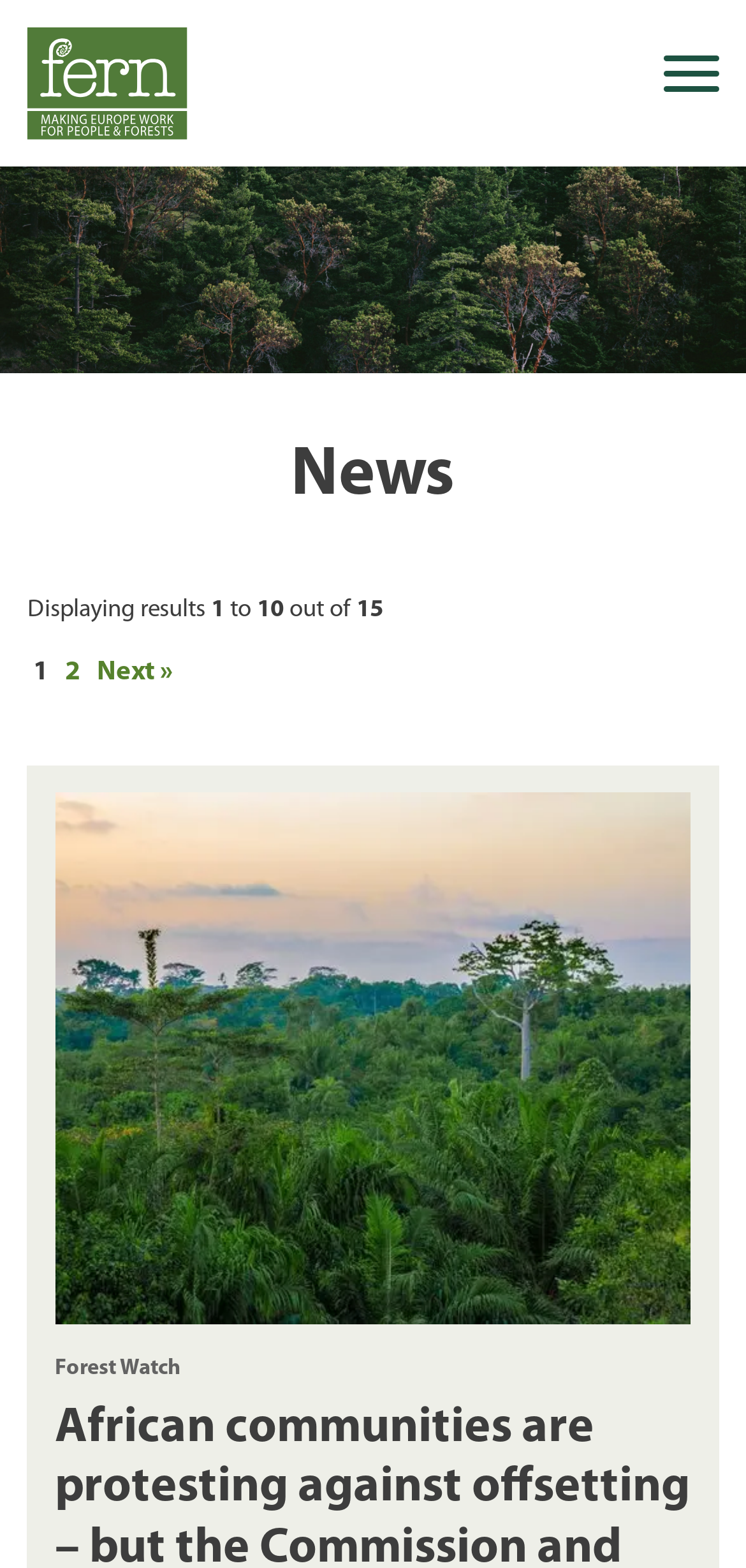By analyzing the image, answer the following question with a detailed response: What is the purpose of the textbox in the top-middle section?

The textbox in the top-middle section has a placeholder text 'Search keyword(s)' and a 'Search' button next to it. This suggests that the textbox is used for searching content on the webpage.